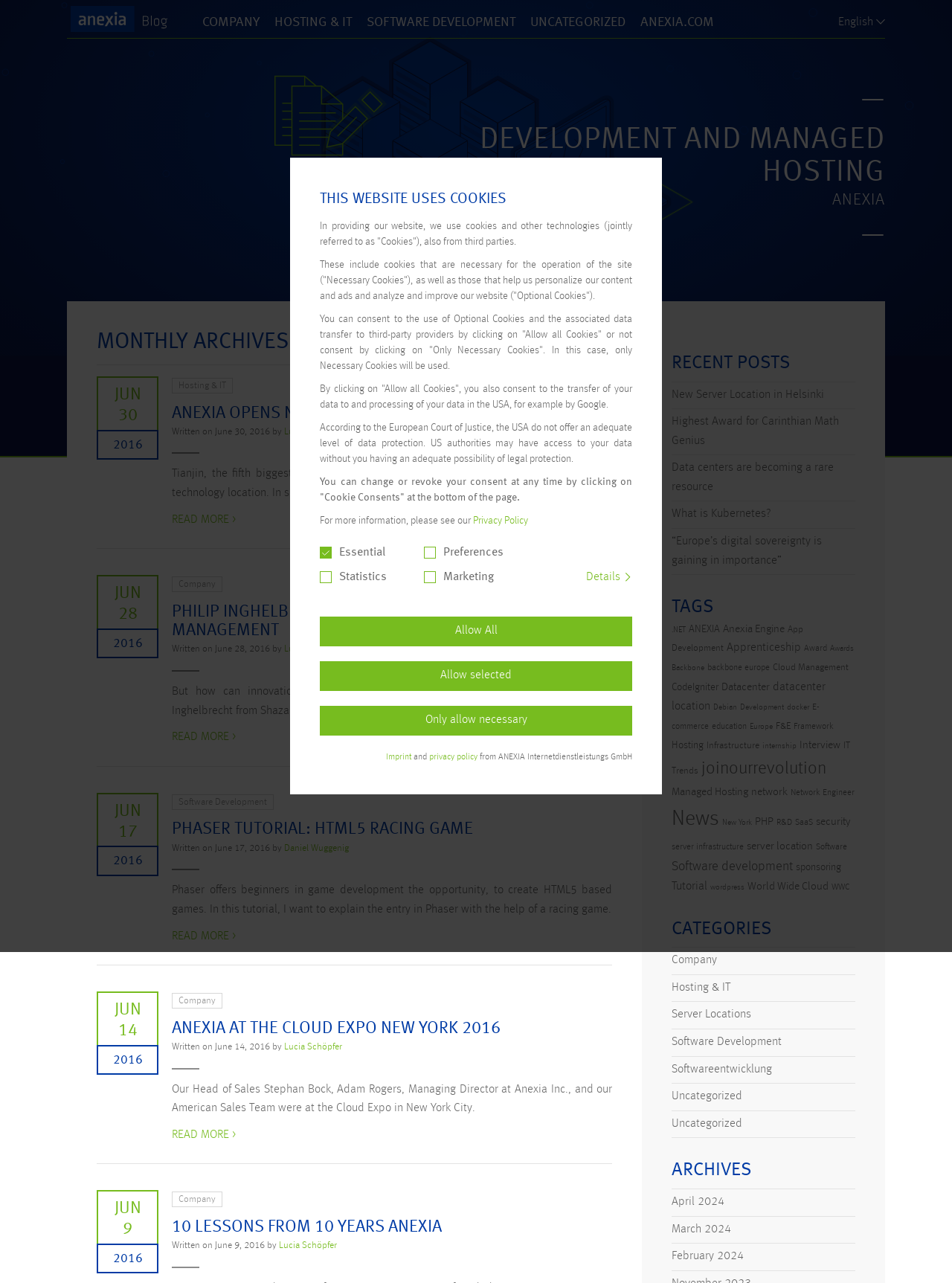What is the date of the article 'ANEXIA OPENS NEW SERVER LOCATION IN CHINA/TIANJIN'?
Identify the answer in the screenshot and reply with a single word or phrase.

June 30, 2016